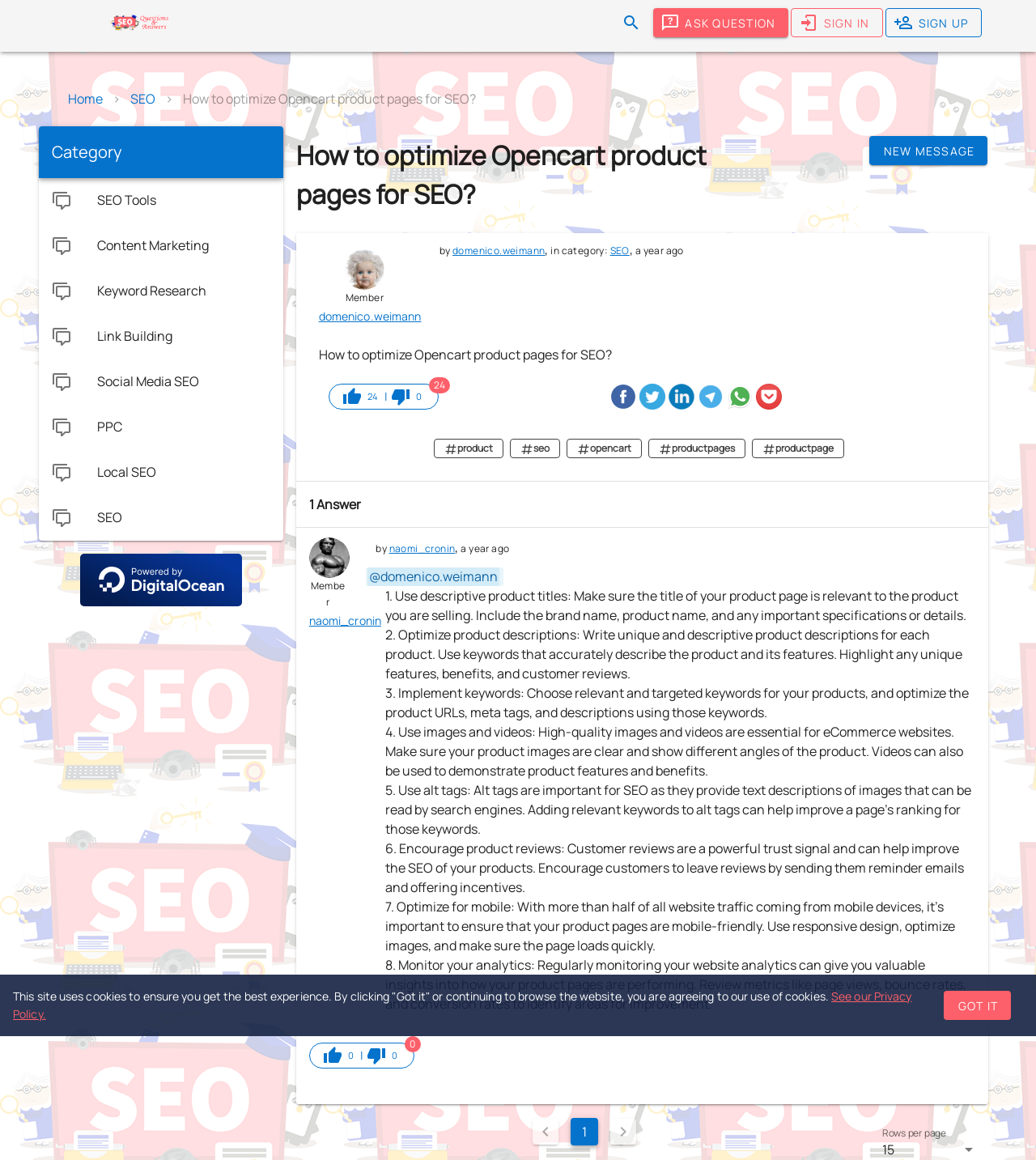Find the bounding box coordinates of the clickable region needed to perform the following instruction: "Click on the 'NEW MESSAGE' button". The coordinates should be provided as four float numbers between 0 and 1, i.e., [left, top, right, bottom].

[0.839, 0.117, 0.954, 0.142]